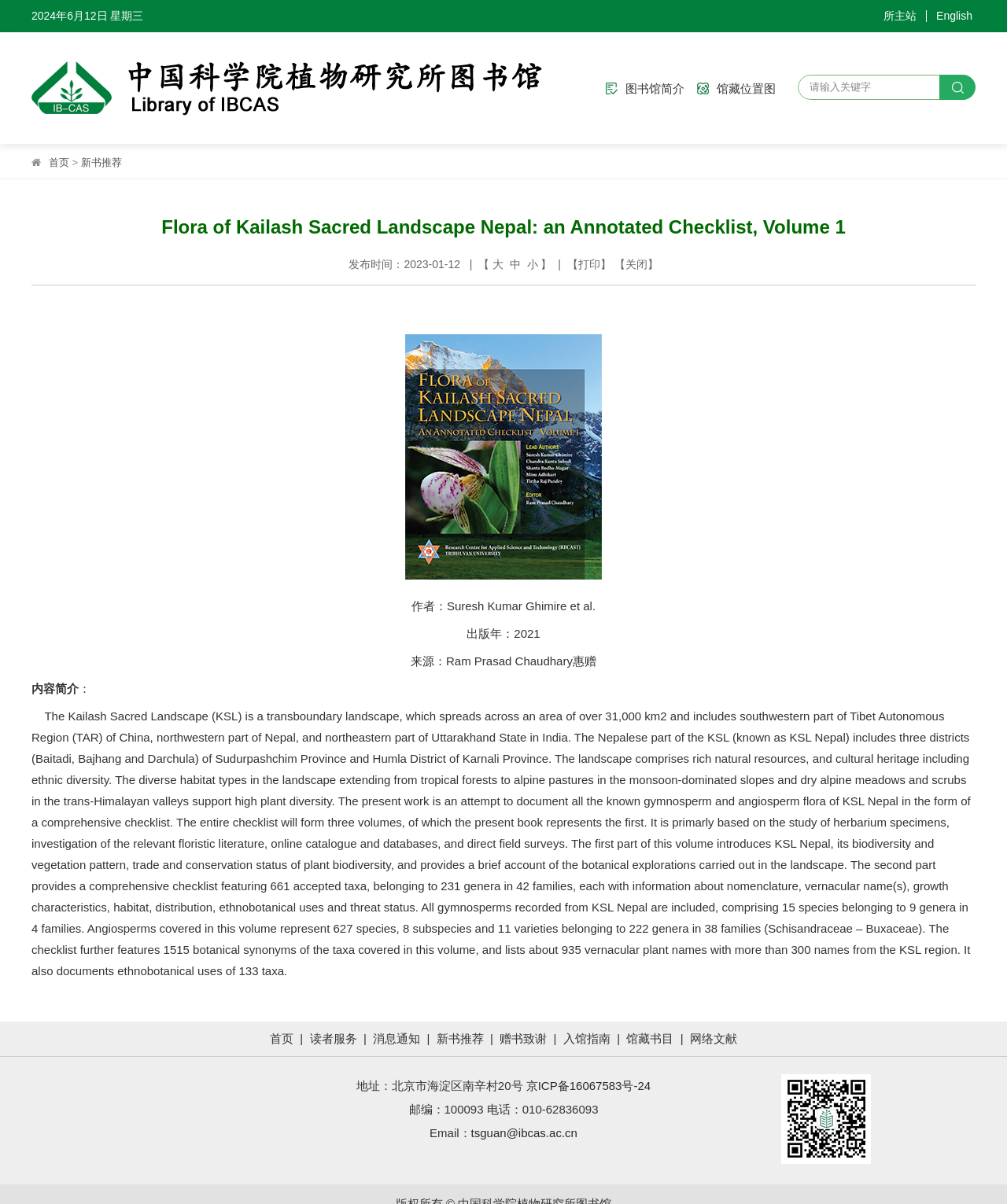Identify the bounding box coordinates for the element you need to click to achieve the following task: "Check the new book recommendations". The coordinates must be four float values ranging from 0 to 1, formatted as [left, top, right, bottom].

[0.08, 0.13, 0.121, 0.14]